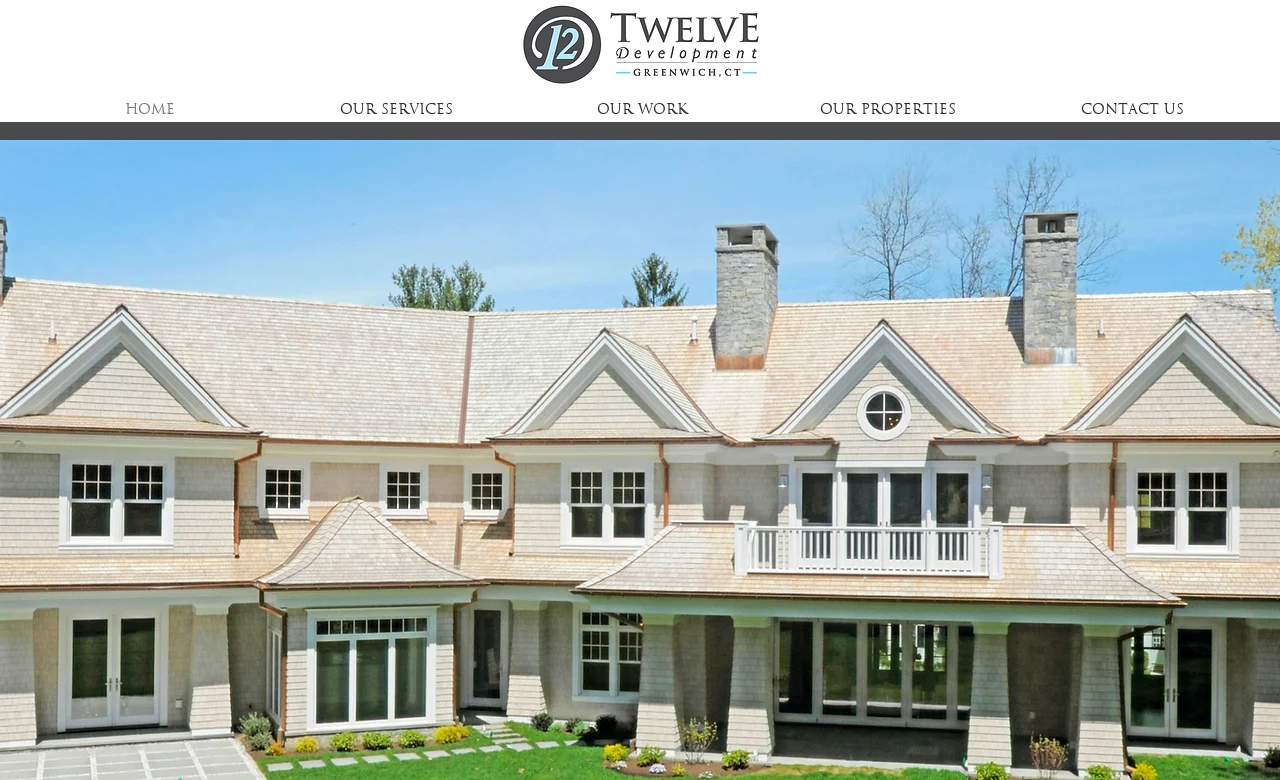Construct a thorough caption encompassing all aspects of the webpage.

The webpage is about Twelve Development LLC, a custom home builder based in Greenwich, Fairfield County, United States. At the top-left corner, there is a logo image of the company. Below the logo, a navigation menu spans across the top of the page, containing five links: "Home", "Our Services", "Our Work", "Our Properties", and "Contact Us". These links are evenly spaced and take up most of the top section of the page.